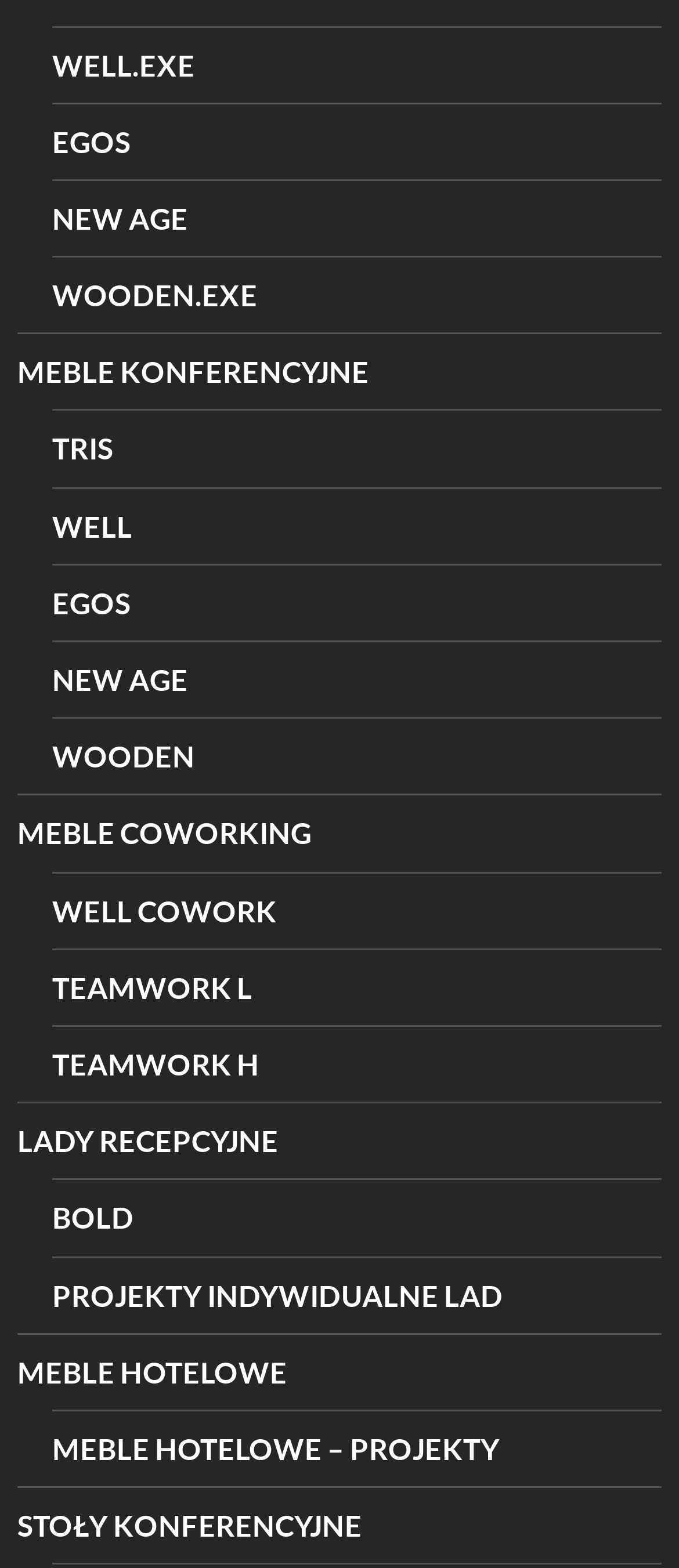Answer the question in a single word or phrase:
How many links are there on the webpage?

17